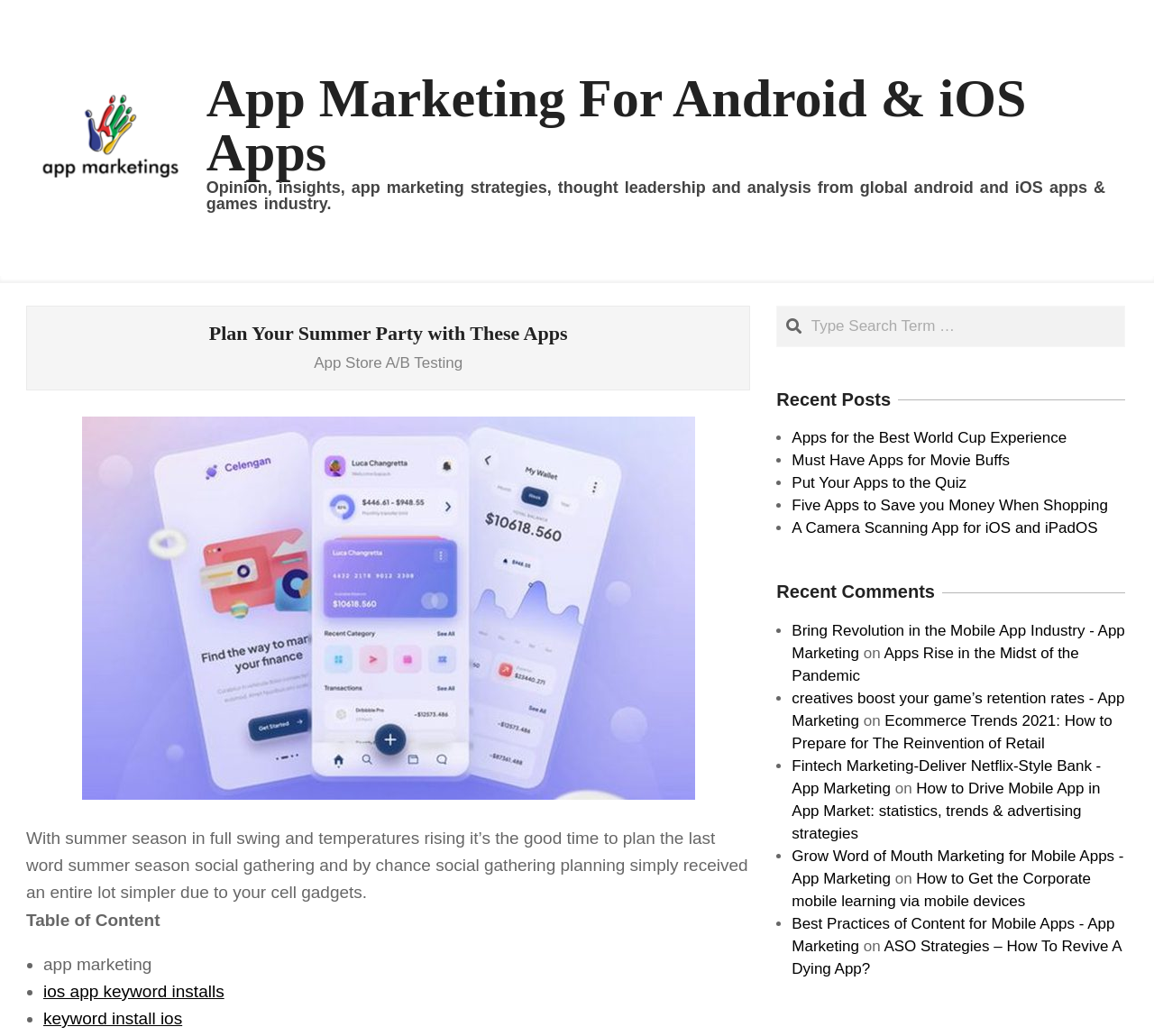Please provide the bounding box coordinates for the element that needs to be clicked to perform the following instruction: "Read the 'Plan Your Summer Party with These Apps' article". The coordinates should be given as four float numbers between 0 and 1, i.e., [left, top, right, bottom].

[0.038, 0.309, 0.635, 0.334]